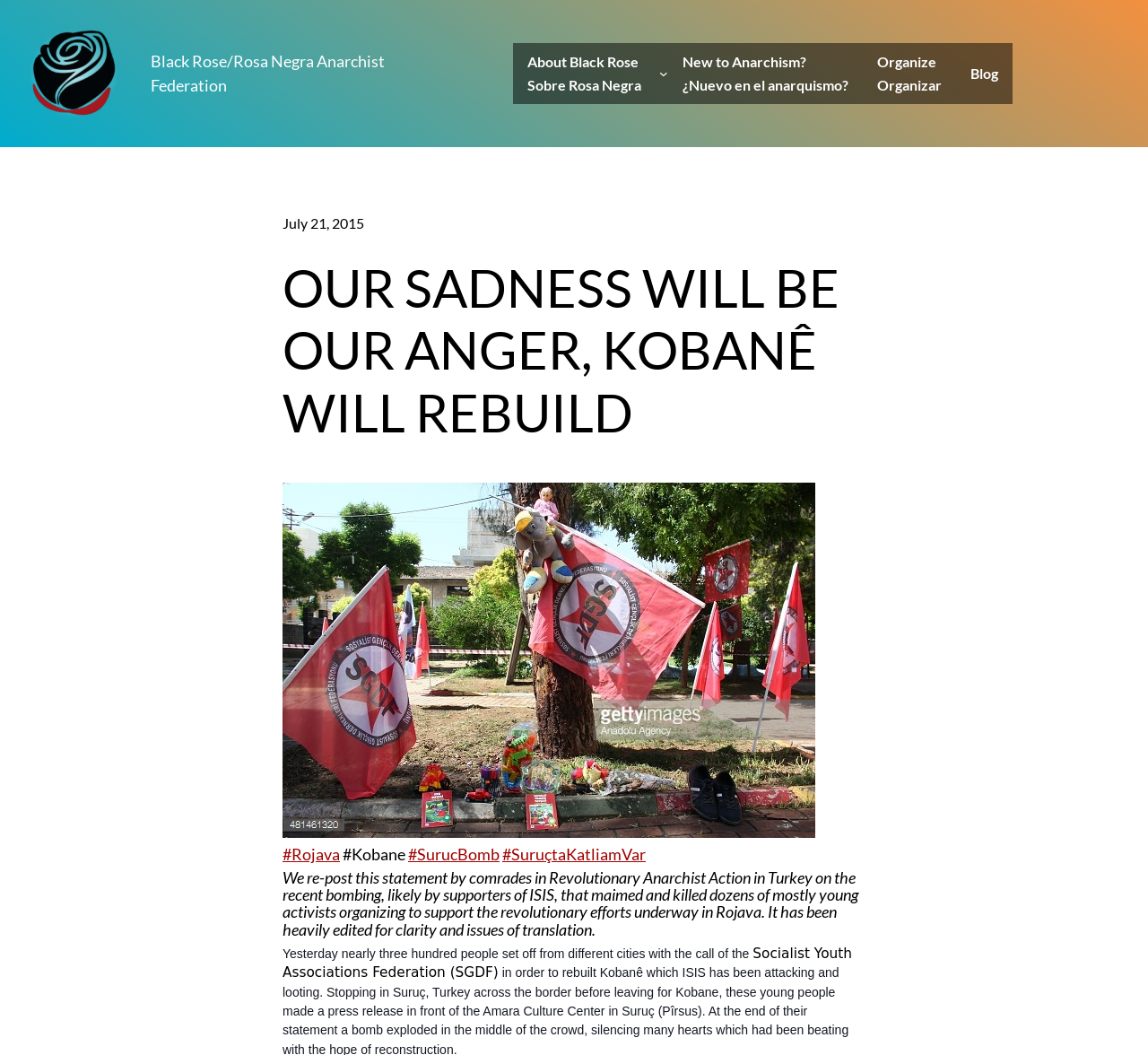Describe the webpage in detail, including text, images, and layout.

This webpage appears to be a statement or article from the Revolutionary Anarchist Action in Turkey, regarding a recent bombing in Suruc, likely carried out by ISIS supporters. The page is dominated by a heading that reads "OUR SADNESS WILL BE OUR ANGER, KOBANÊ WILL REBUILD" in a prominent position, taking up about a quarter of the page's height.

At the top-left corner, there are two links to "Black Rose/Rosa Negra Anarchist Federation" with accompanying images. A navigation menu is located to the right of these links, containing options such as "About Black Rose Sobre Rosa Negra", "New to Anarchism? ¿Nuevo en el anarquismo?", "Organize Organizar", and "Blog".

Below the heading, there is a timestamp indicating the date "July 21, 2015". An image depicting the aftermath of the bombing is displayed below the timestamp, taking up about a quarter of the page's width.

A series of hashtags, including "#Rojava", "#Kobane", "#SurucBomb", and "#SuruçtaKatliamVar", are listed below the image, with each hashtag being a separate link. A statement from the Revolutionary Anarchist Action in Turkey follows, describing the bombing and its aftermath. The statement is divided into two paragraphs, with the first paragraph describing the event and the second paragraph providing more context about the response to the bombing.

There are a total of five images on the page, including the two images associated with the "Black Rose/Rosa Negra Anarchist Federation" links, the image of the bombing aftermath, and two other images that are not explicitly described.